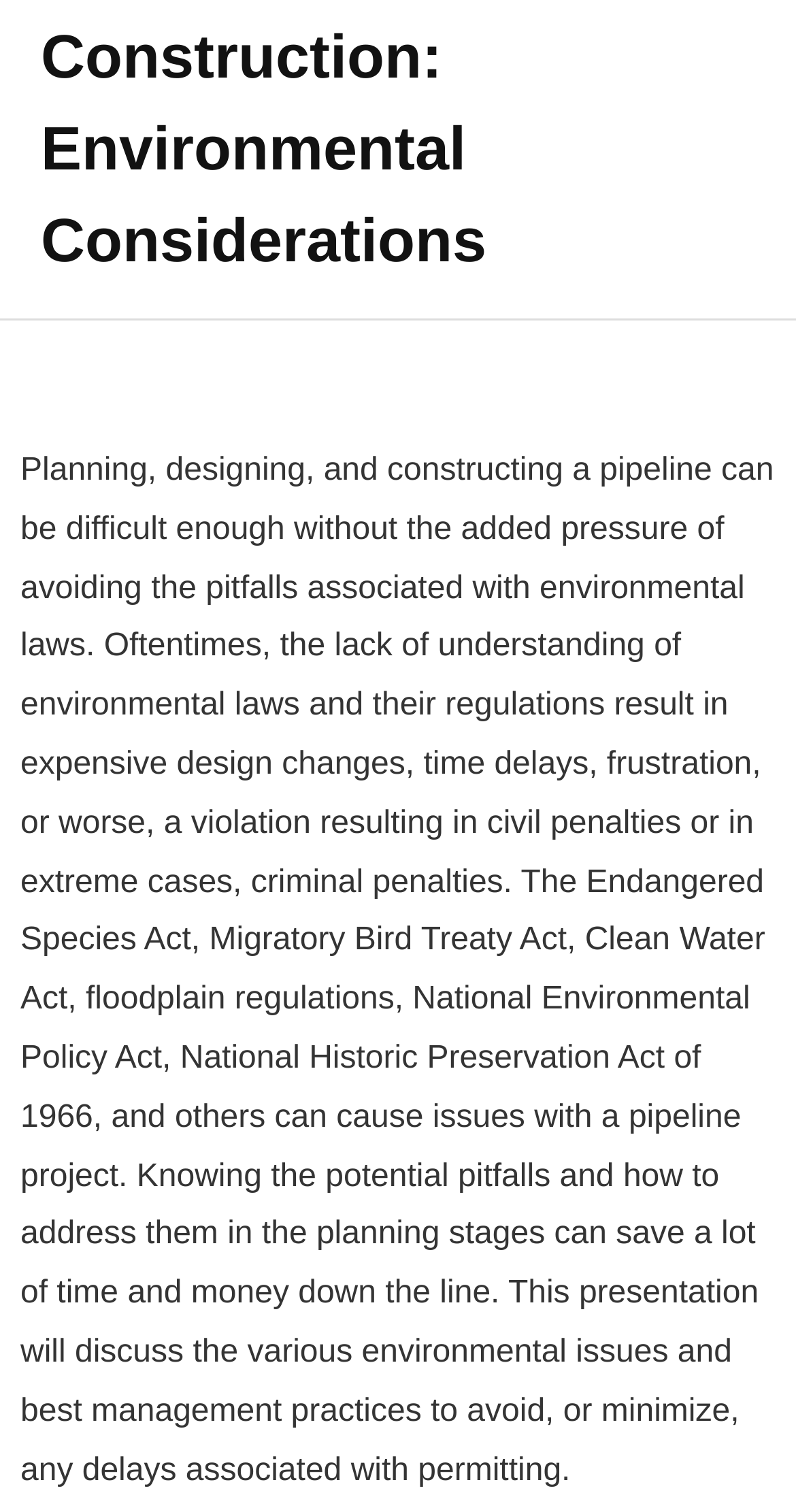Identify the bounding box for the UI element described as: "- Contact Us". The coordinates should be four float numbers between 0 and 1, i.e., [left, top, right, bottom].

[0.051, 0.67, 0.897, 0.737]